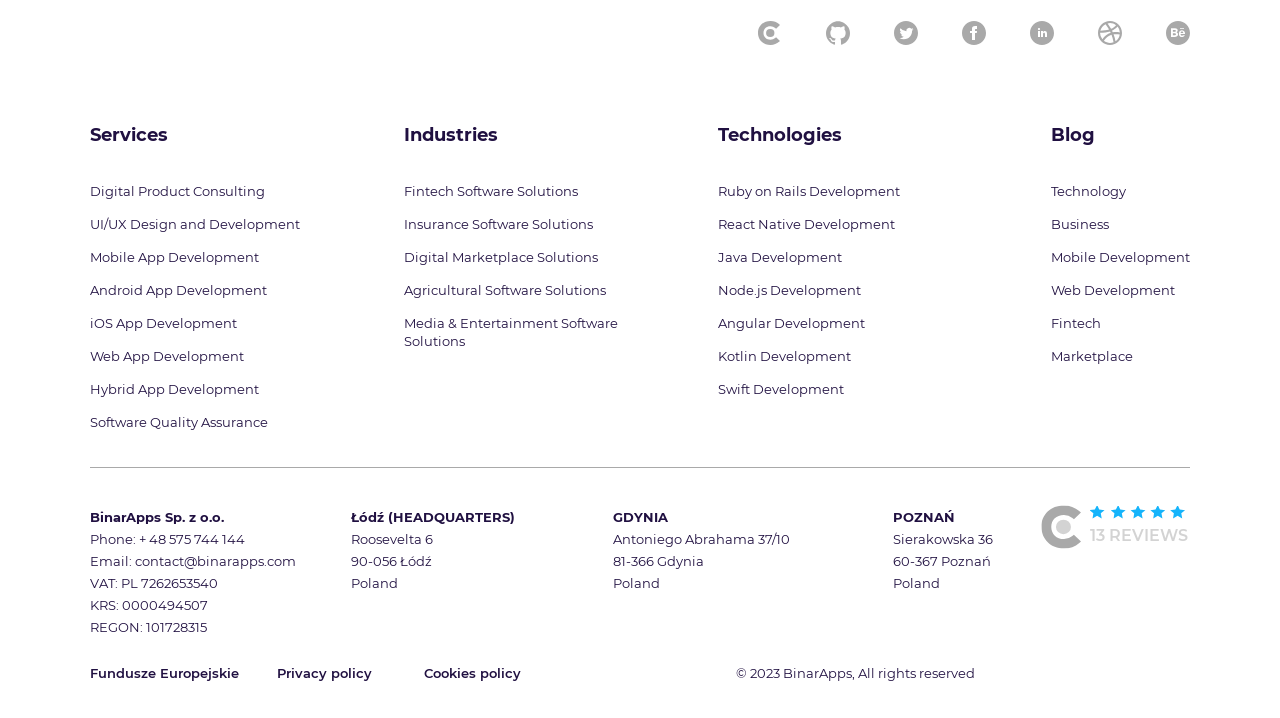Determine the bounding box coordinates for the area you should click to complete the following instruction: "Click the '13 REVIEWS' link".

[0.821, 0.704, 0.93, 0.763]